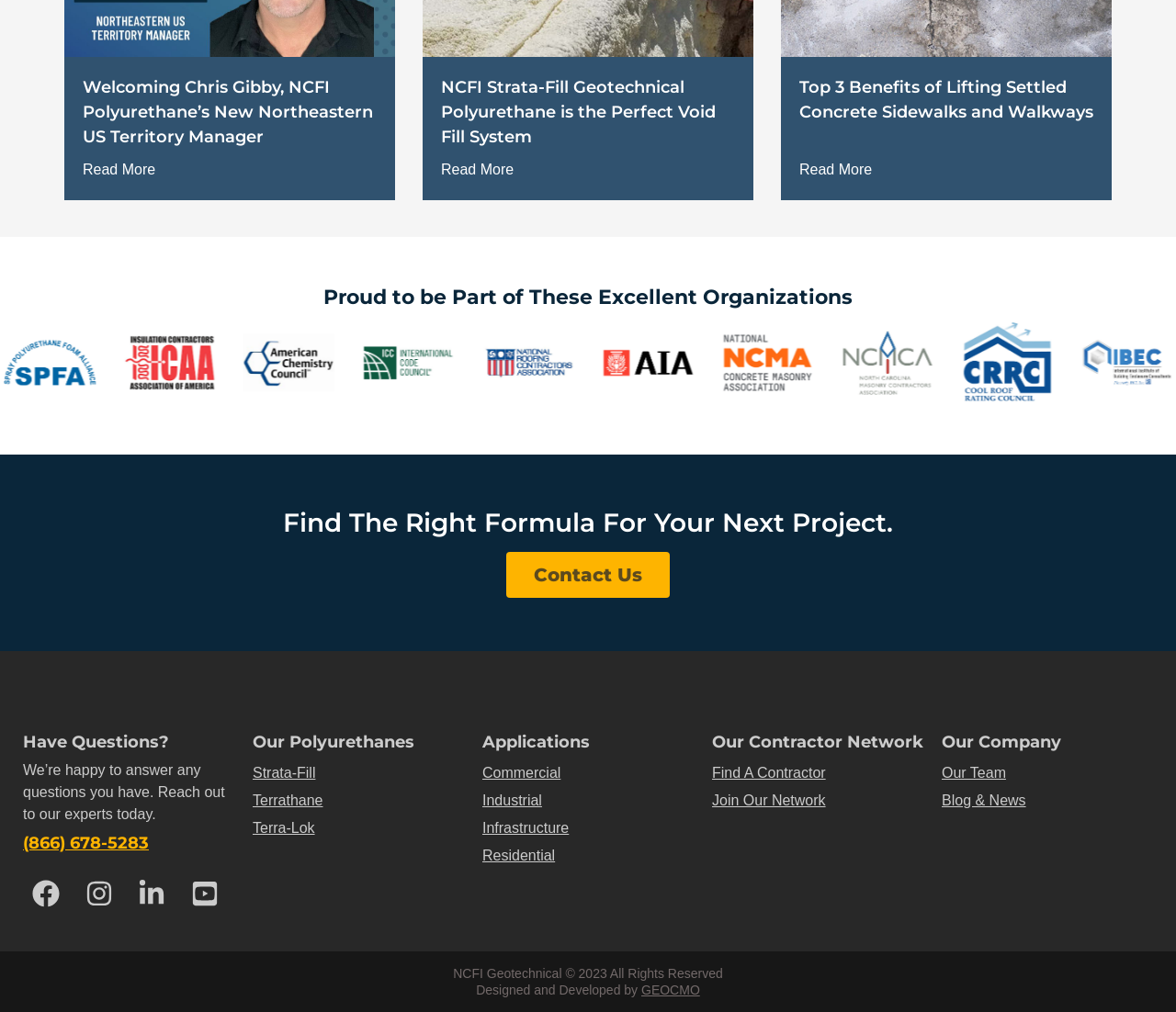Highlight the bounding box coordinates of the element that should be clicked to carry out the following instruction: "Read more about Welcoming Chris Gibby, NCFI Polyurethane’s New Northeastern US Territory Manager". The coordinates must be given as four float numbers ranging from 0 to 1, i.e., [left, top, right, bottom].

[0.07, 0.157, 0.132, 0.179]